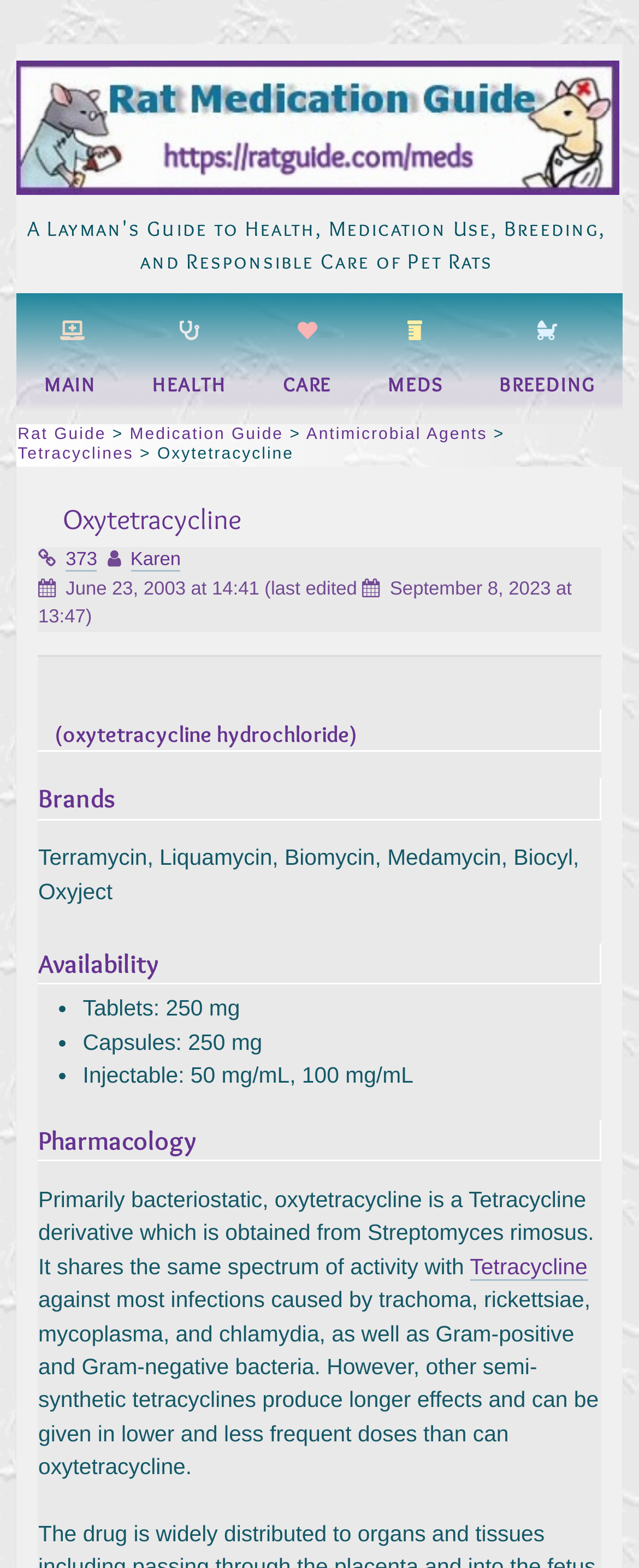Pinpoint the bounding box coordinates of the clickable element needed to complete the instruction: "Go to News". The coordinates should be provided as four float numbers between 0 and 1: [left, top, right, bottom].

None